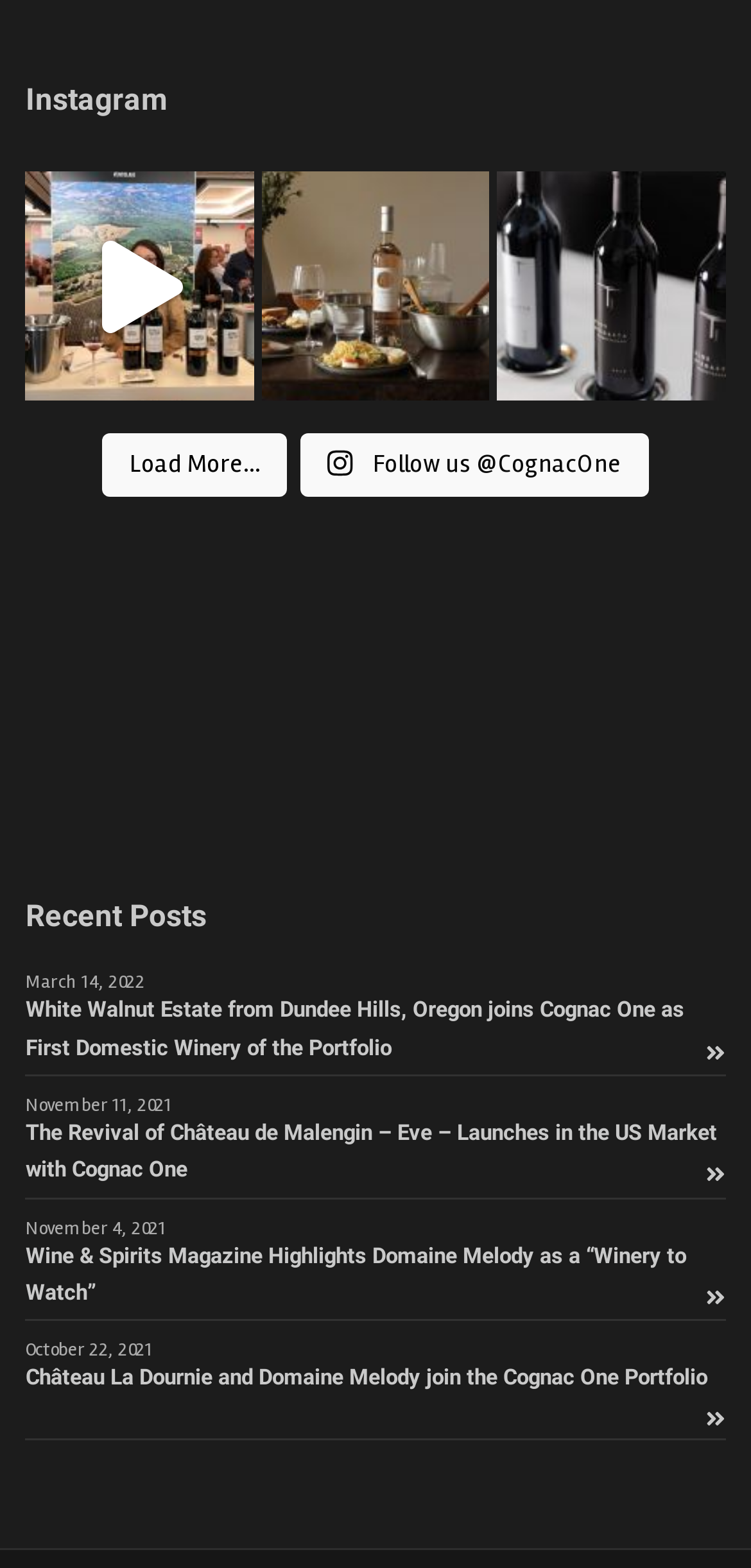What is the name of the wine that was named wine of the week?
Please provide a single word or phrase based on the screenshot.

T-Oinos Mavrotragano Cyclades Clos Stégasta Rare 2021